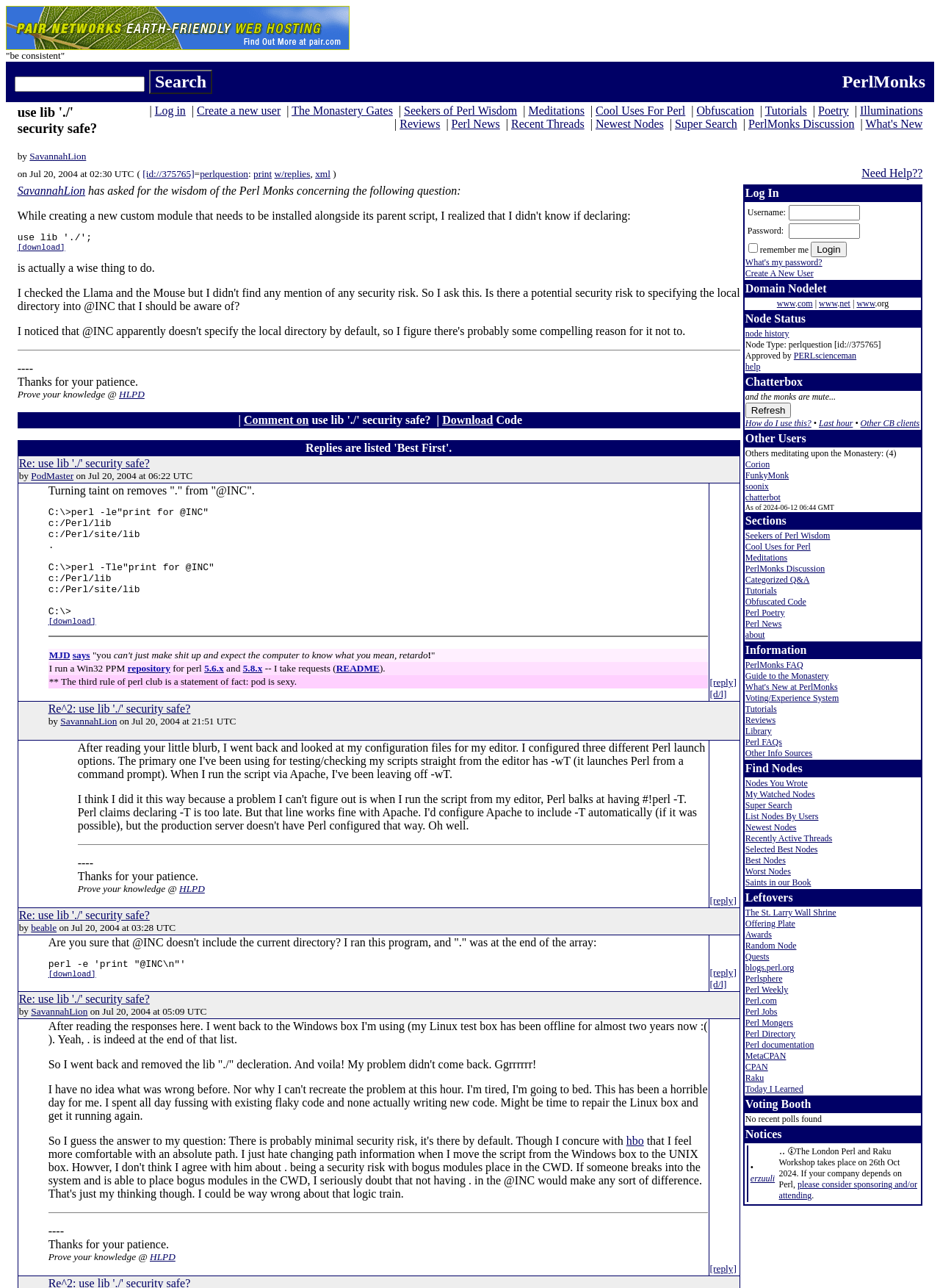Identify the coordinates of the bounding box for the element that must be clicked to accomplish the instruction: "Create a new user".

[0.209, 0.081, 0.299, 0.091]